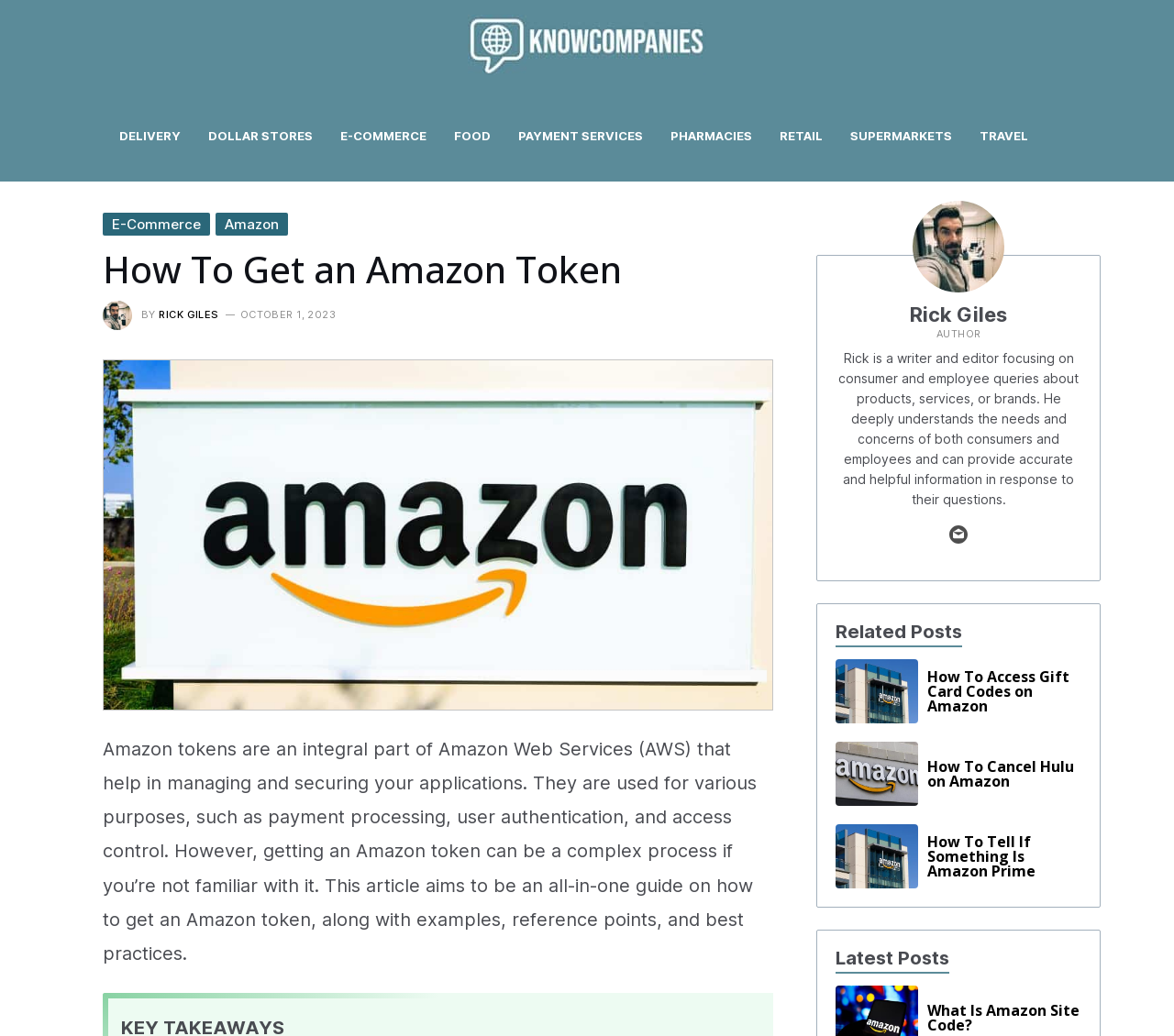What are the related posts at the bottom of the webpage?
Please provide a single word or phrase as the answer based on the screenshot.

Amazon How To Access Gift Card Codes, etc.